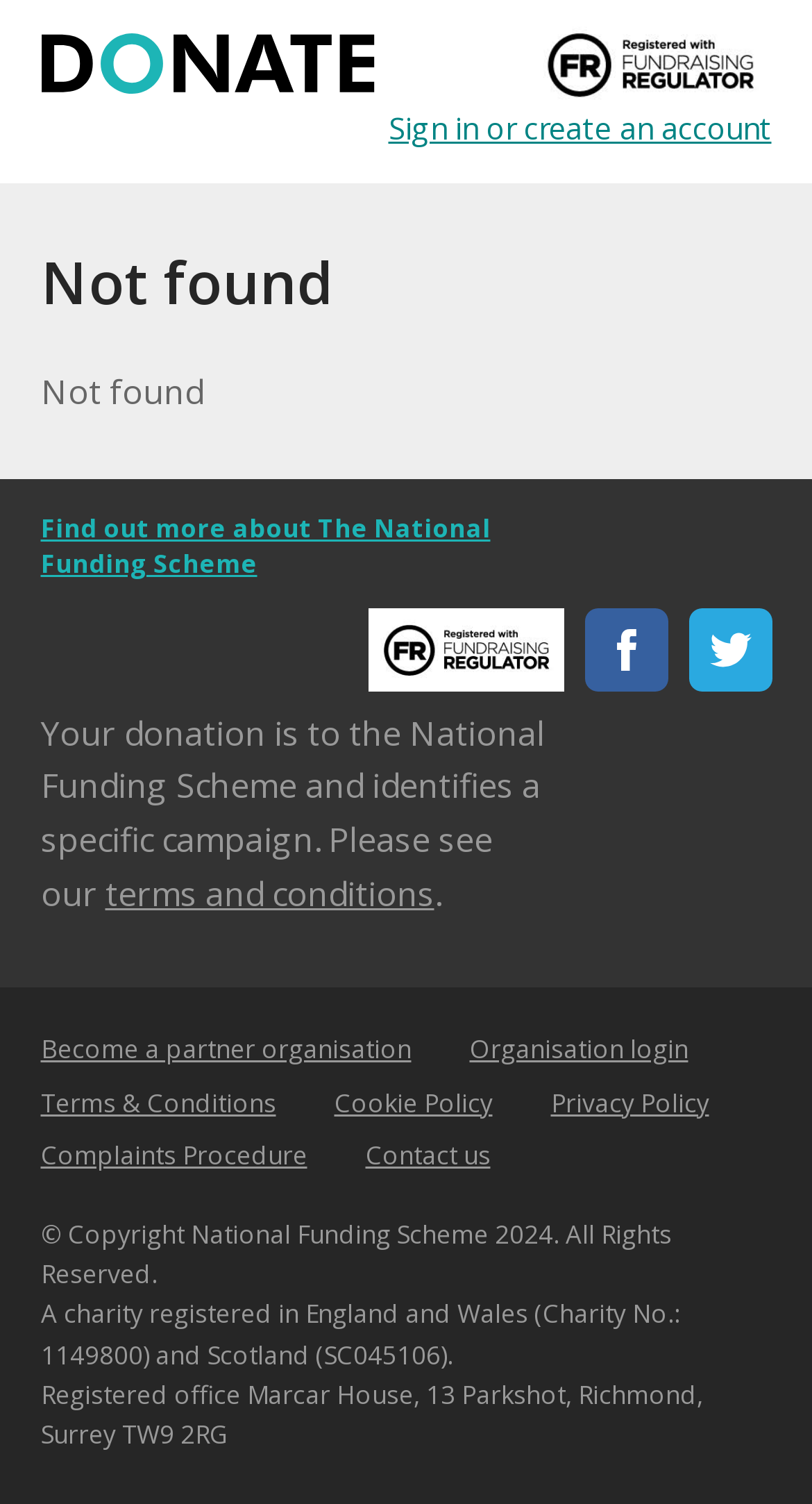Please respond to the question with a concise word or phrase:
What is the name of the charity?

National Funding Scheme